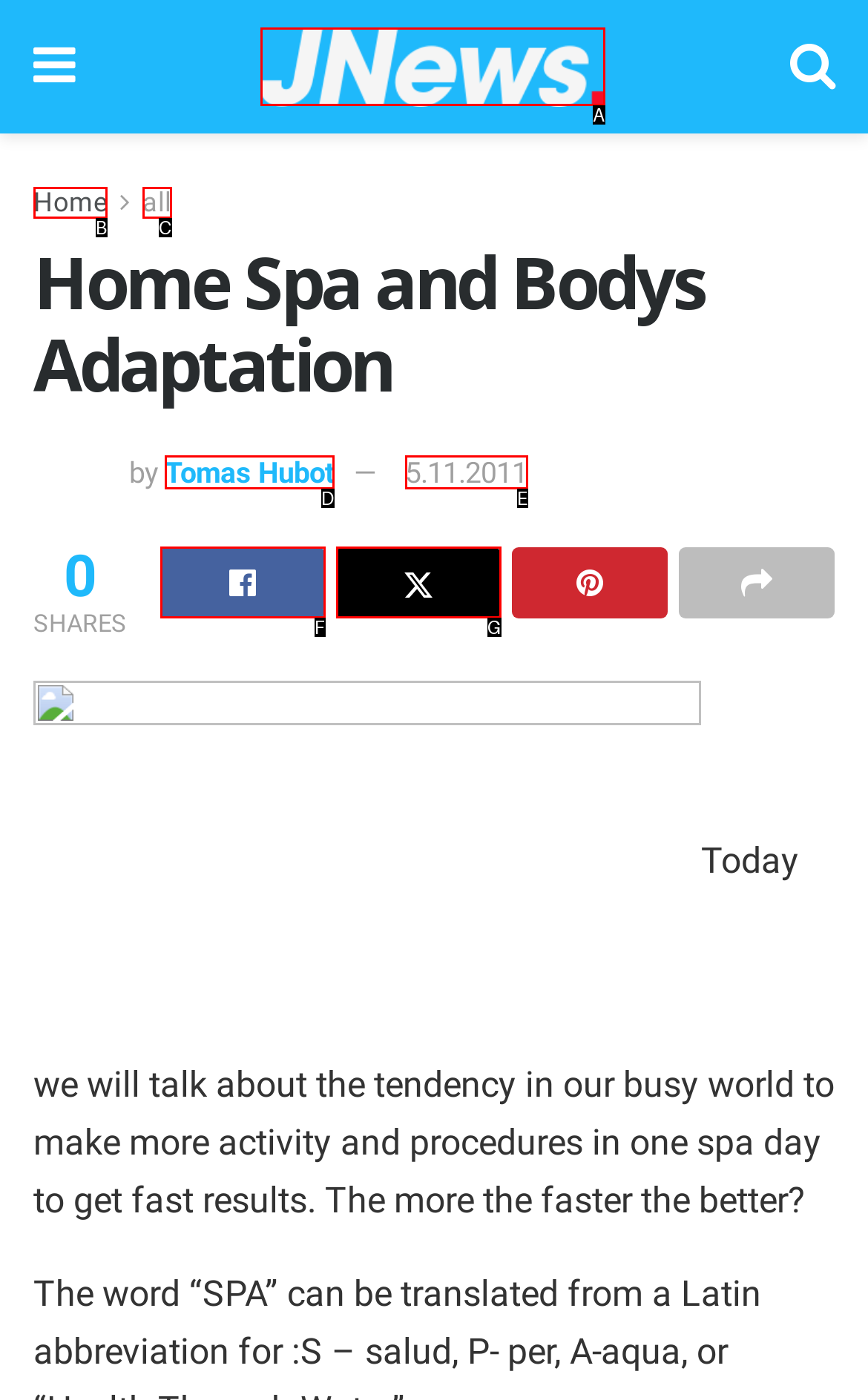Determine the option that best fits the description: Home
Reply with the letter of the correct option directly.

B